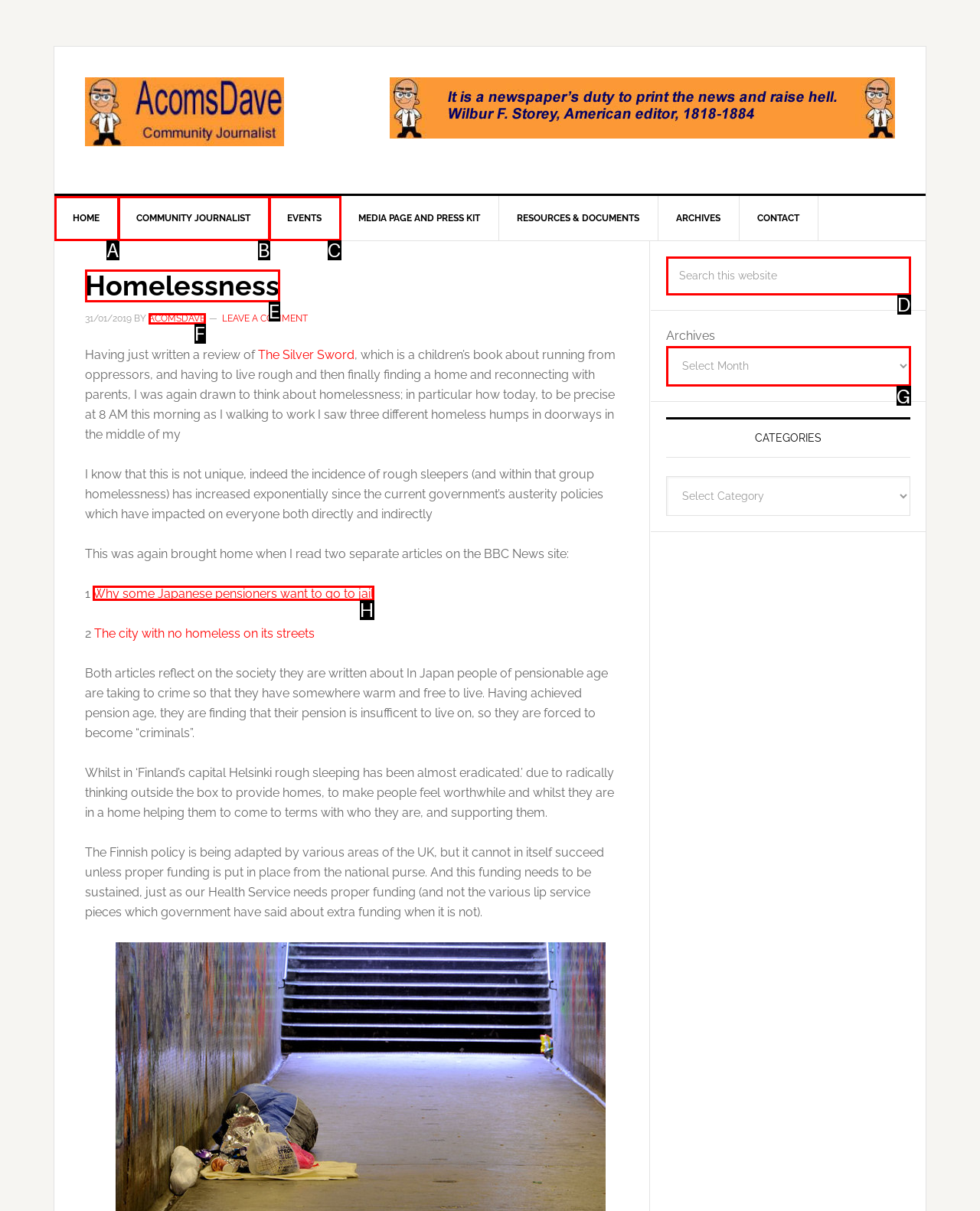Tell me which letter I should select to achieve the following goal: Select an option from the Archives dropdown
Answer with the corresponding letter from the provided options directly.

G